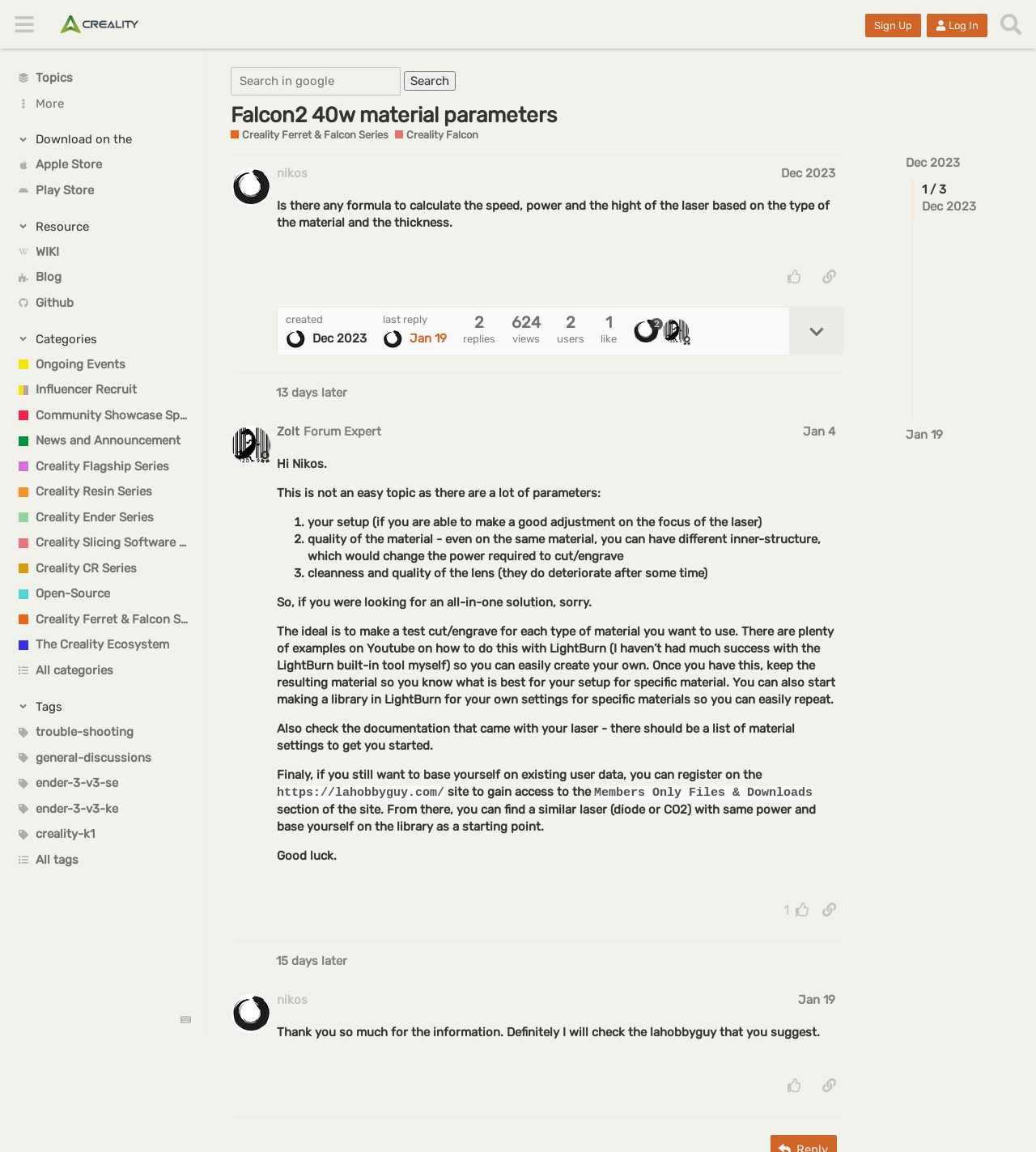What is the name of the community forum?
Examine the screenshot and reply with a single word or phrase.

Creality Community Forum